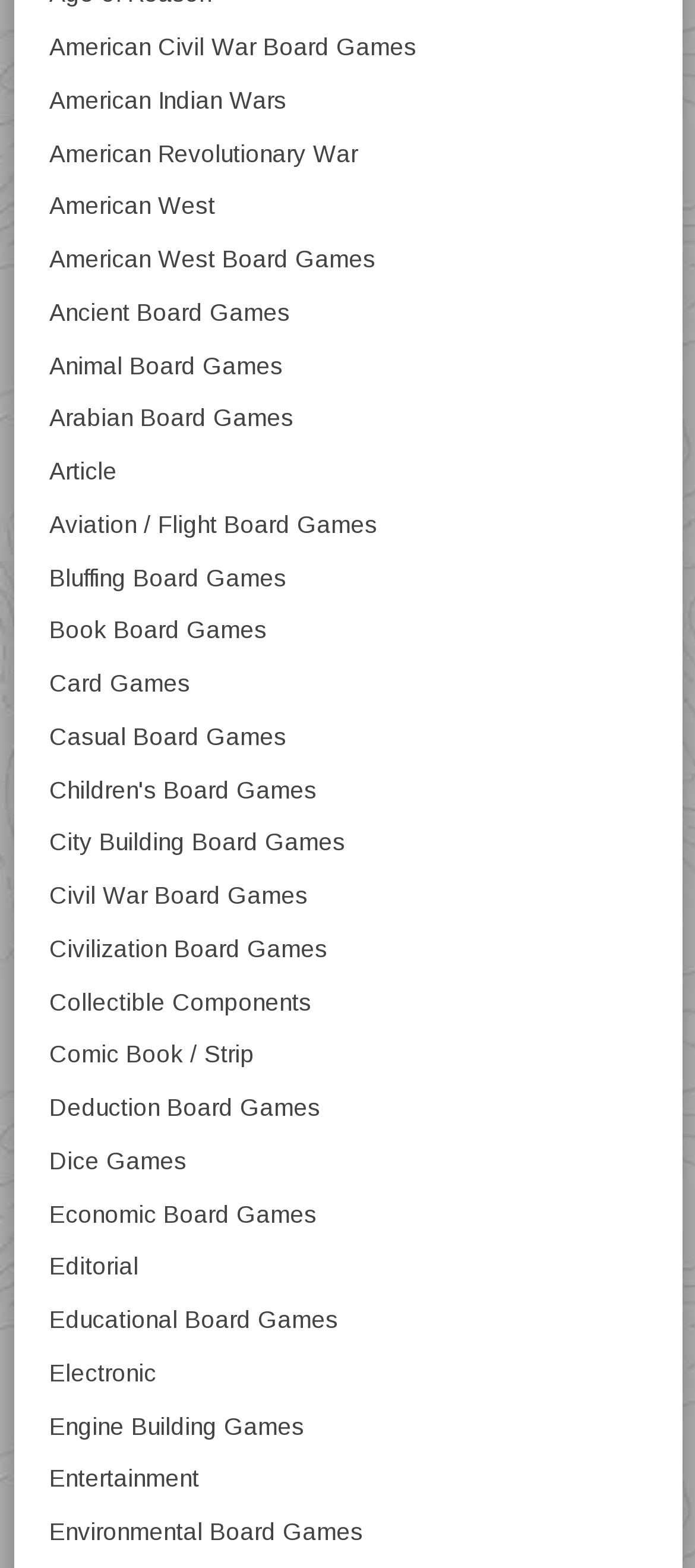Please provide a brief answer to the question using only one word or phrase: 
How many categories of board games are listed?

Over 30